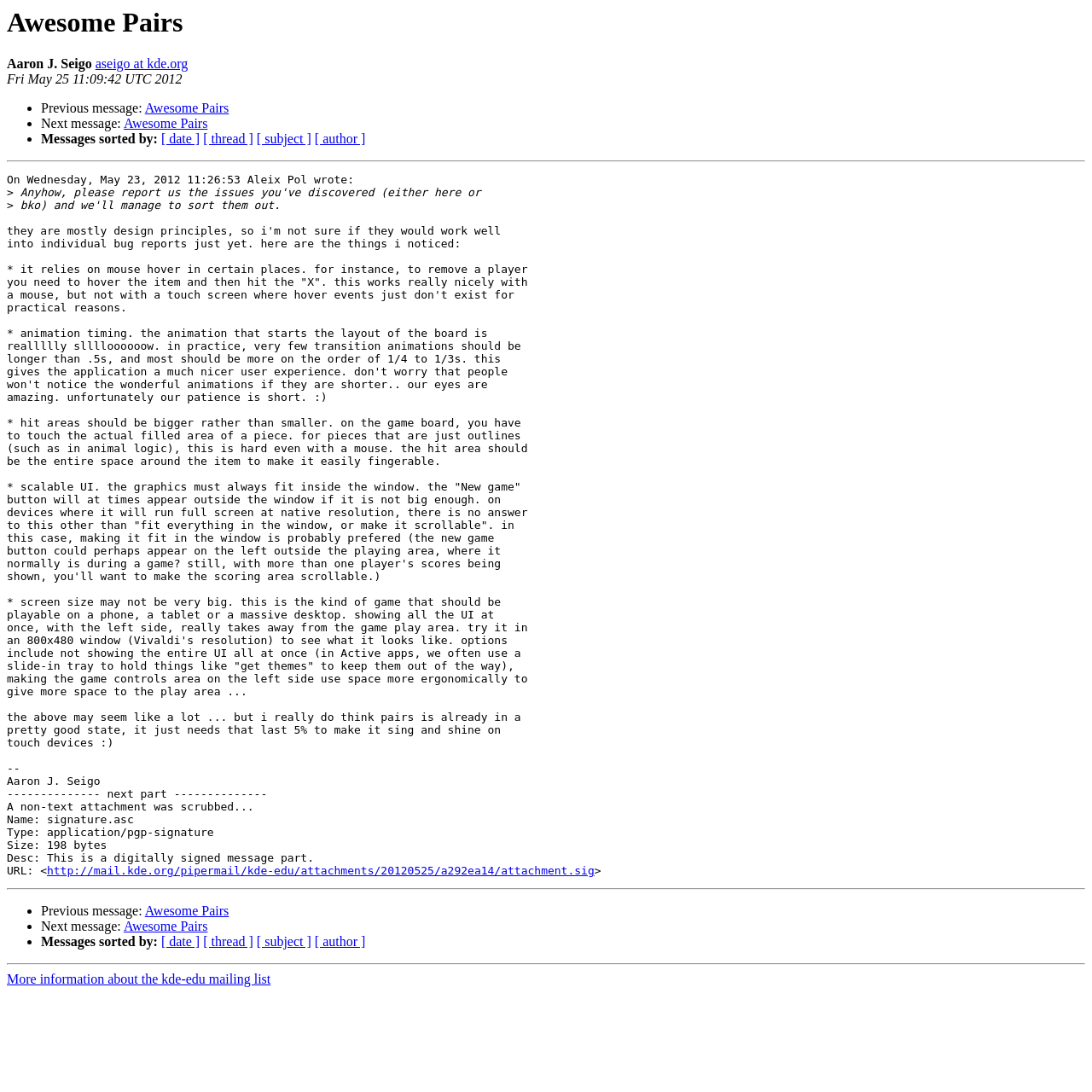Indicate the bounding box coordinates of the clickable region to achieve the following instruction: "Visit the kde-edu mailing list information page."

[0.006, 0.89, 0.248, 0.903]